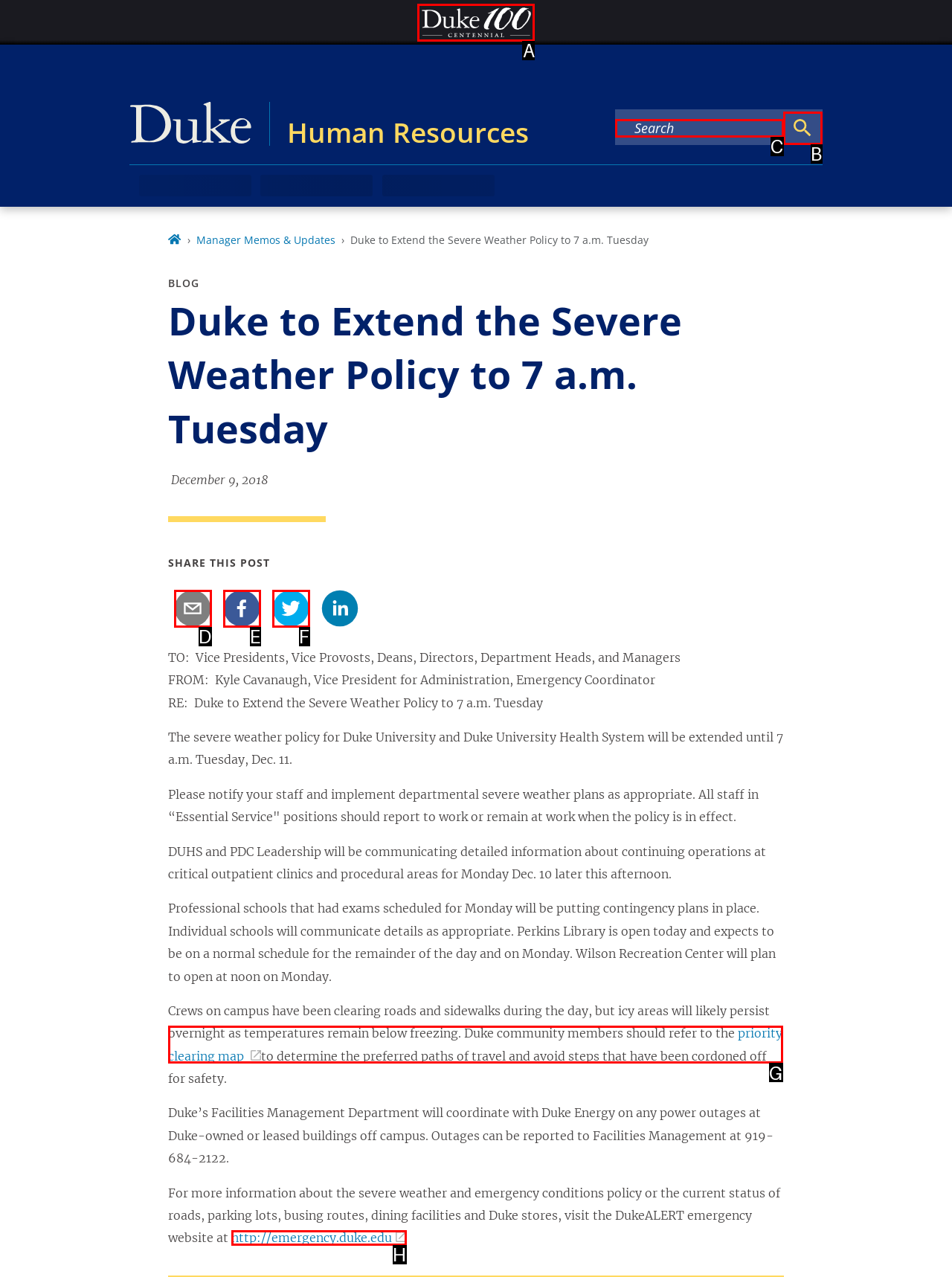Identify the HTML element that corresponds to the description: priority clearing map Provide the letter of the matching option directly from the choices.

G